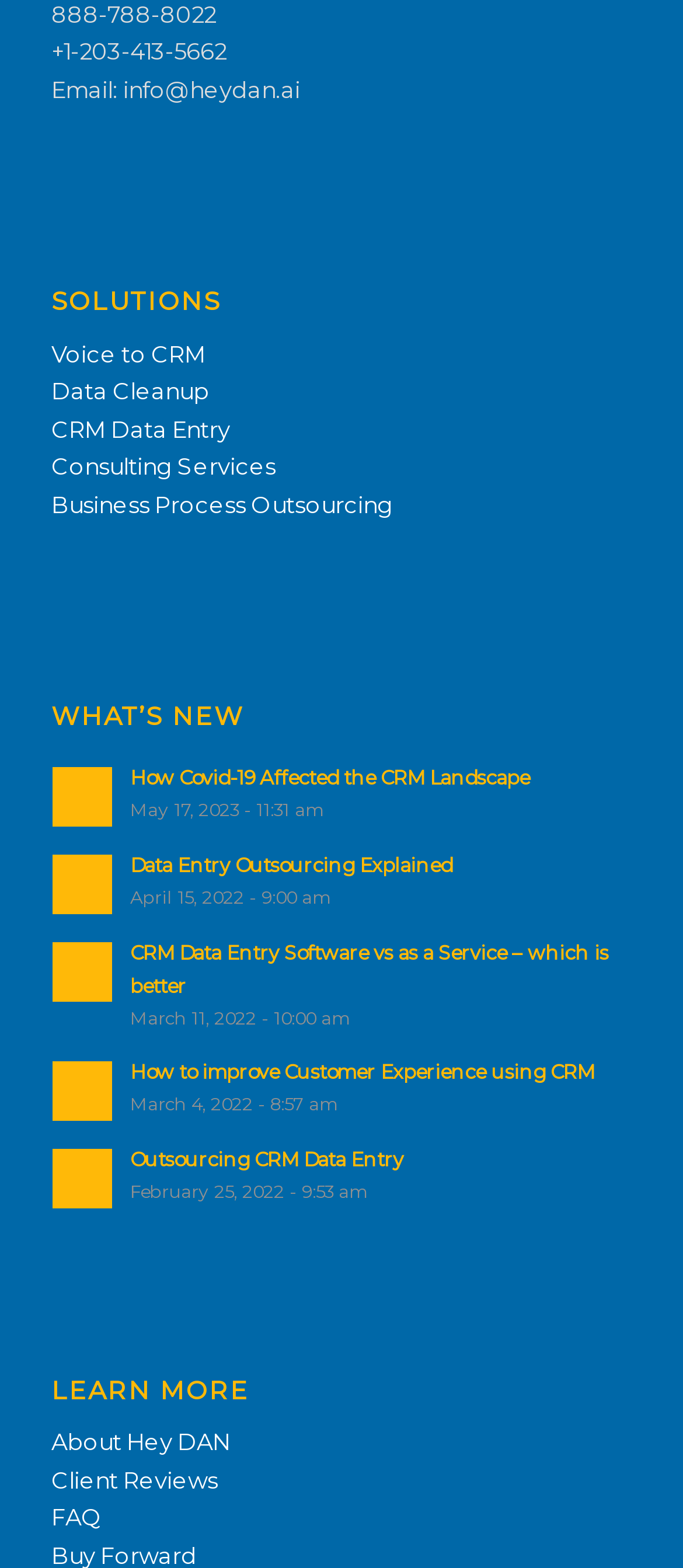Highlight the bounding box coordinates of the element you need to click to perform the following instruction: "Learn more about 'Hey DAN'."

[0.075, 0.911, 0.337, 0.929]